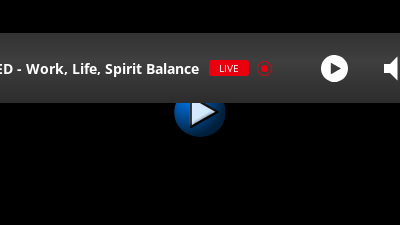Generate an in-depth description of the image you see.

The image features a sleek, modern interface for a live video stream titled "KPHRED - Work, Life, Spirit Balance." Prominently displayed is a red "LIVE" indicator, highlighting that this is a real-time broadcast. The interface includes a circular blue play button at the center, allowing viewers to start the stream, alongside standard media controls such as volume adjustment and playback options. This combination of elements suggests a focus on engaging and dynamic content centered around achieving balance in work and personal life.